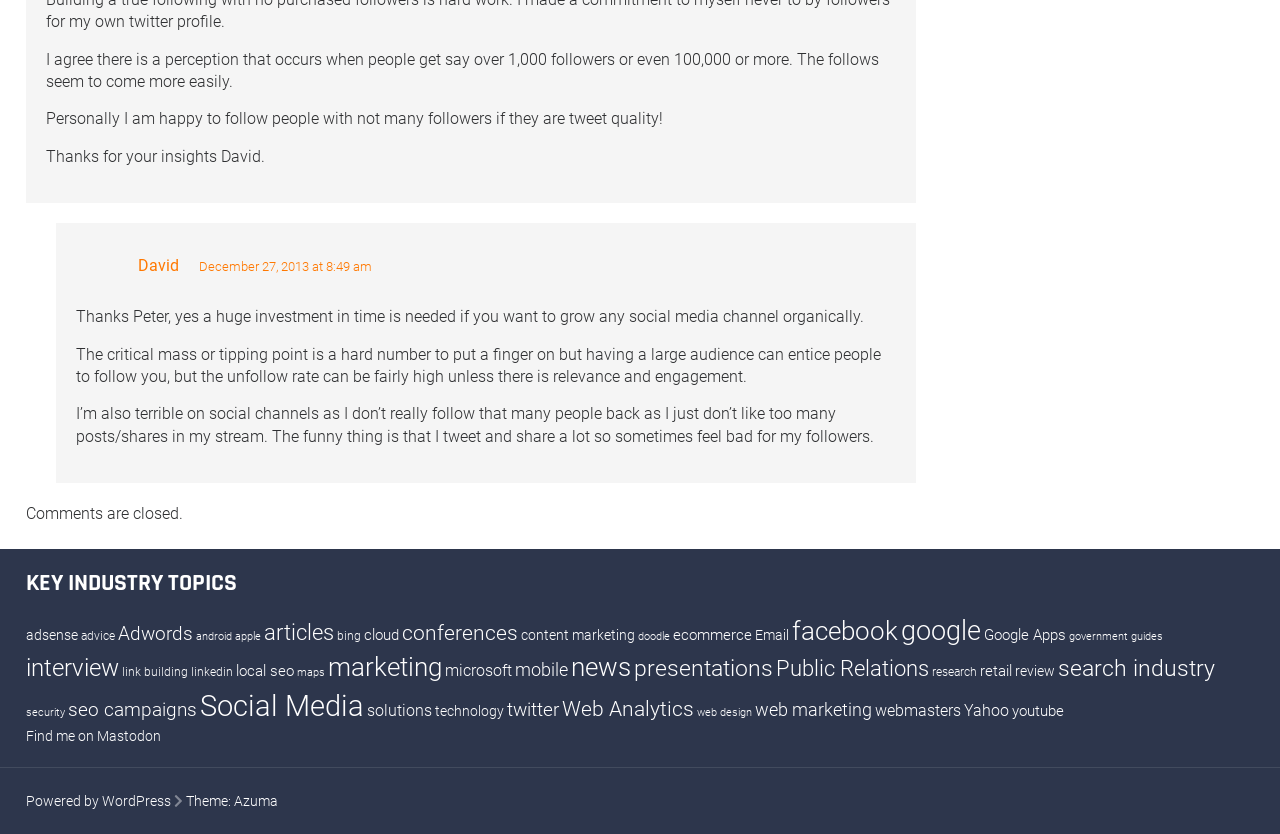Identify the bounding box coordinates of the clickable section necessary to follow the following instruction: "Click on the link 'David'". The coordinates should be presented as four float numbers from 0 to 1, i.e., [left, top, right, bottom].

[0.107, 0.307, 0.14, 0.33]